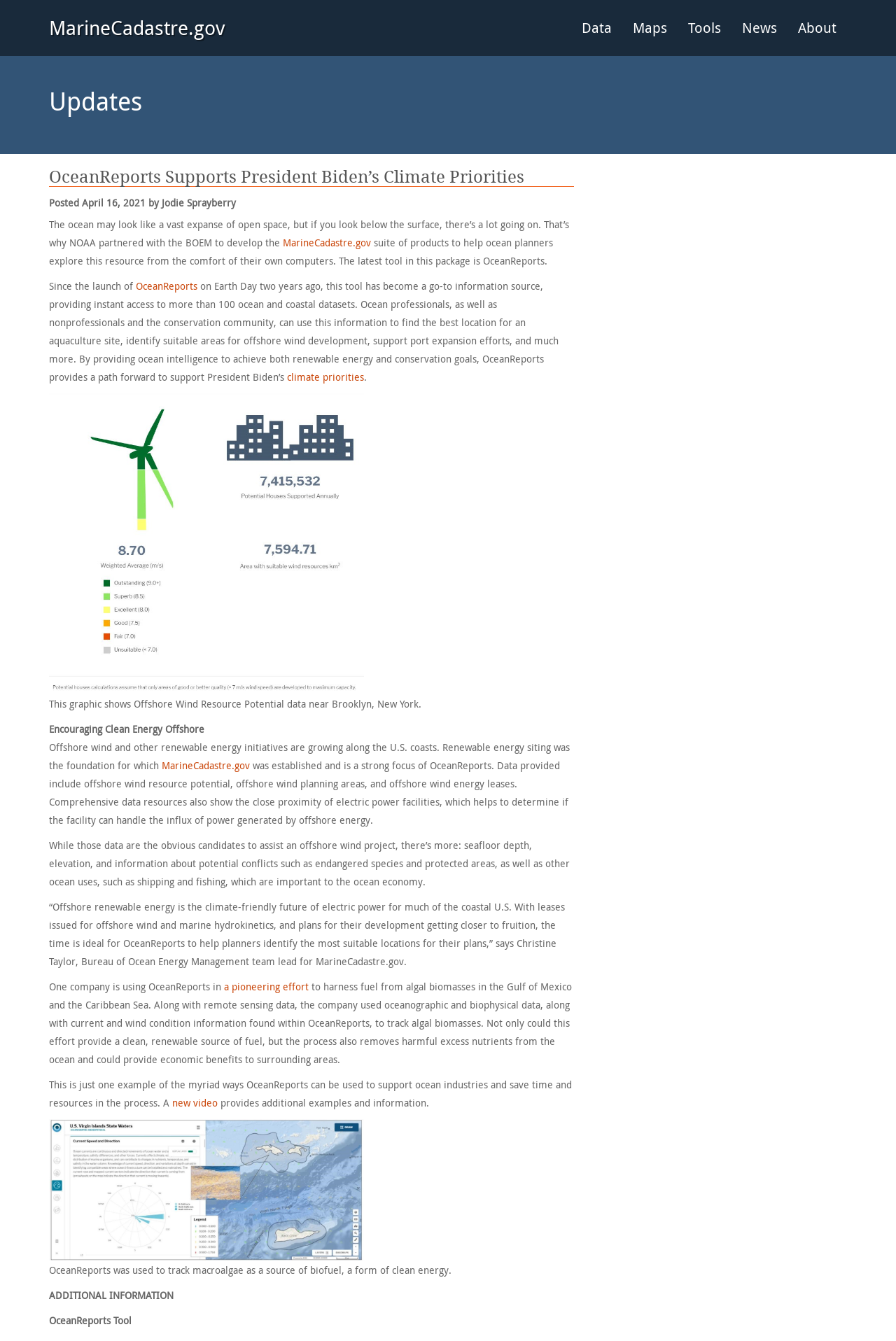What is the purpose of the 'OceanReports Tool'?
Refer to the image and give a detailed answer to the question.

The 'OceanReports Tool' is mentioned at the bottom of the webpage, and its purpose is to provide ocean intelligence to support ocean industries and conservation goals. It is likely that the tool is used to analyze and visualize ocean data to inform decision-making.